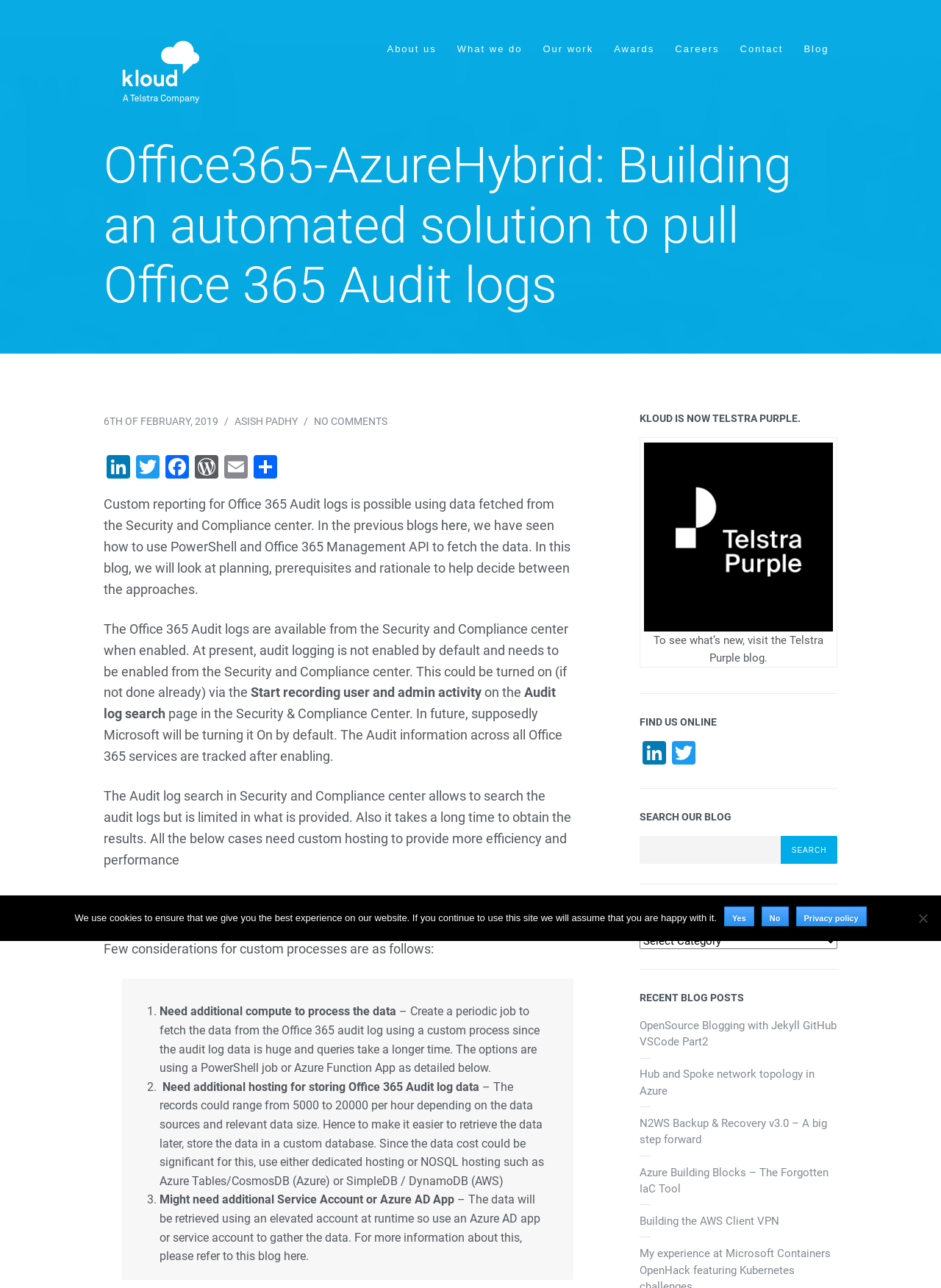Pinpoint the bounding box coordinates of the area that should be clicked to complete the following instruction: "Search for a blog post". The coordinates must be given as four float numbers between 0 and 1, i.e., [left, top, right, bottom].

[0.679, 0.649, 0.89, 0.671]